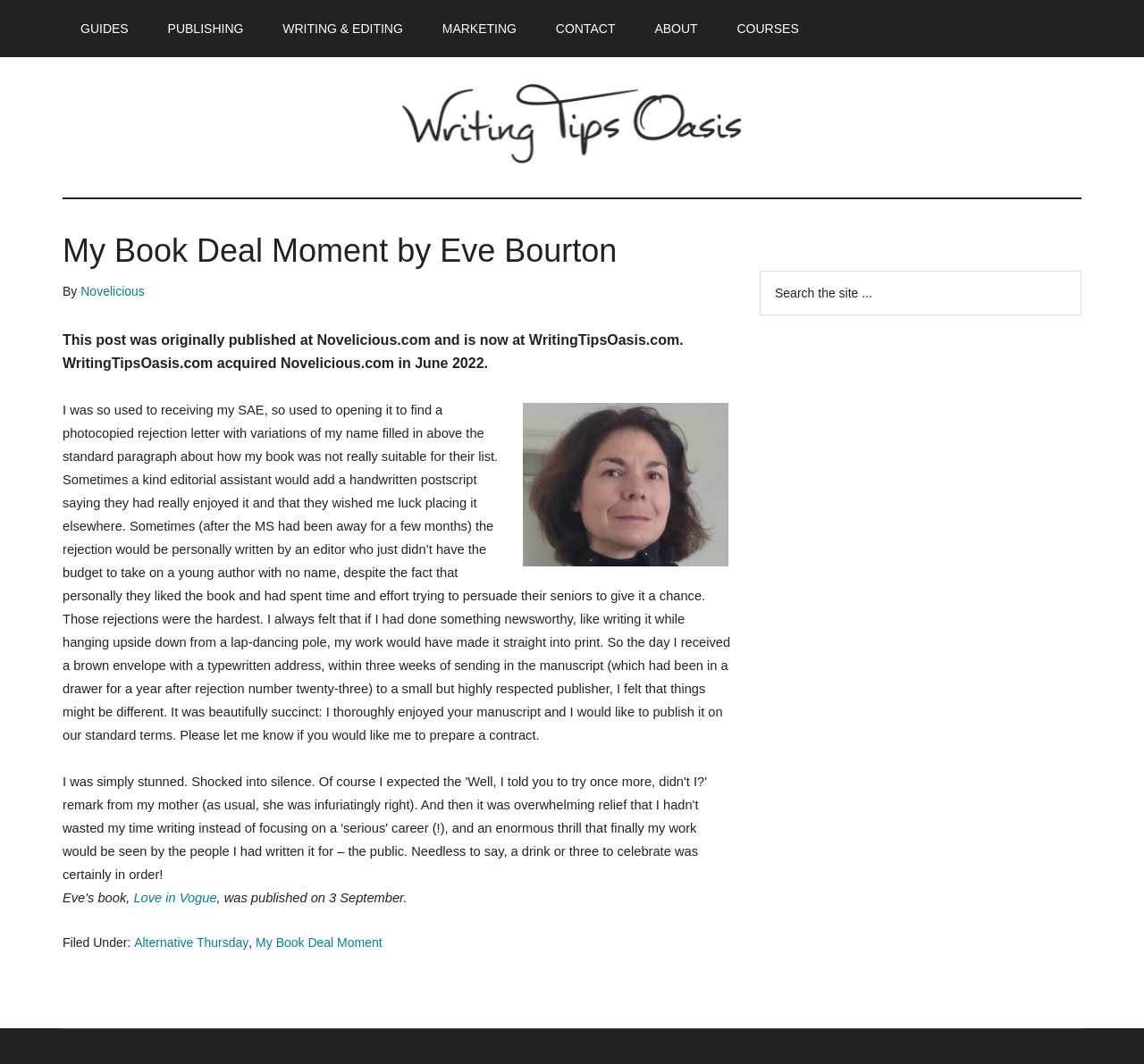Find the bounding box coordinates of the area to click in order to follow the instruction: "Visit the 'CONTACT' page".

[0.47, 0.0, 0.554, 0.054]